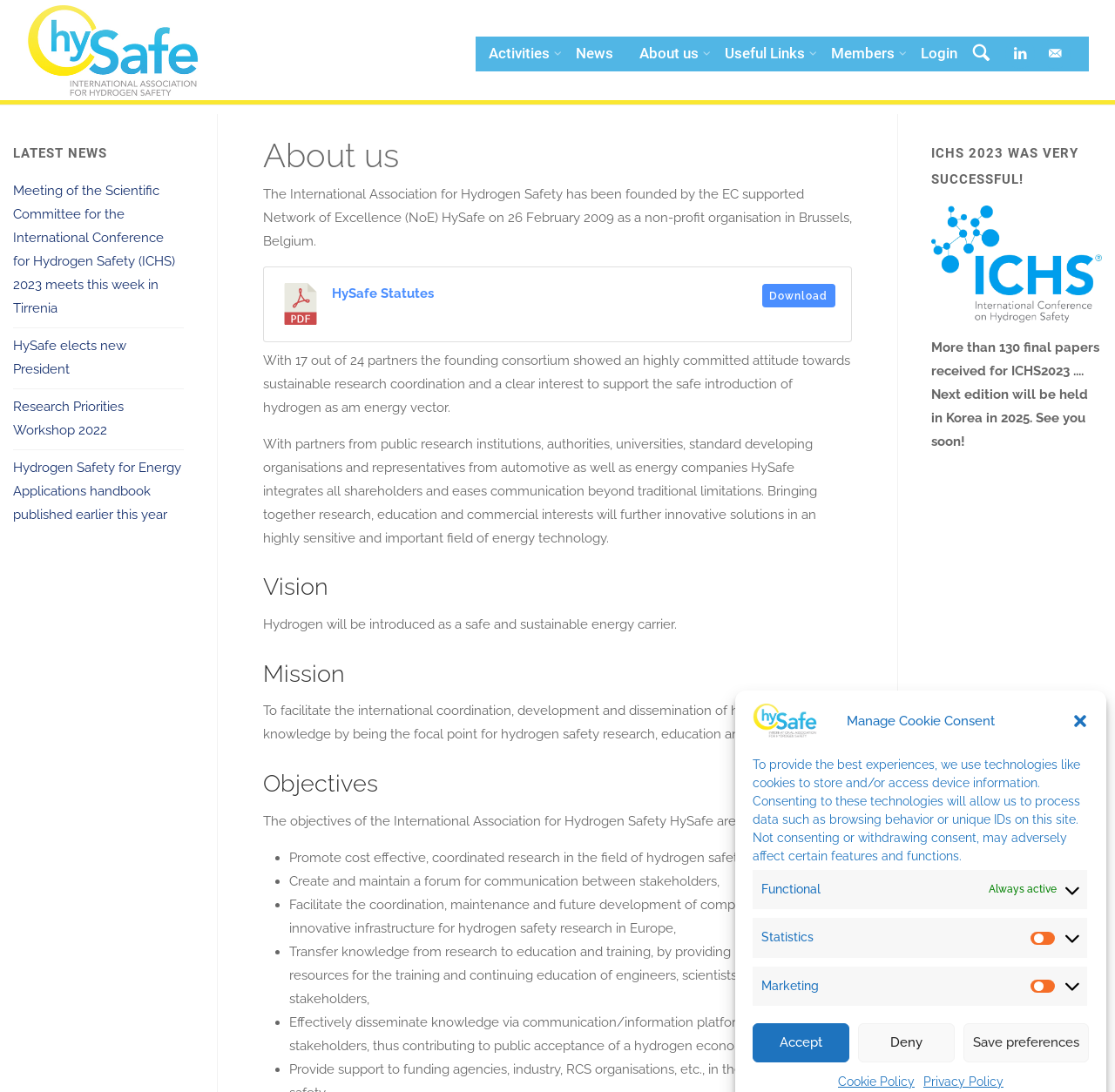Please identify the bounding box coordinates of the region to click in order to complete the given instruction: "Click the 'About us' link". The coordinates should be four float numbers between 0 and 1, i.e., [left, top, right, bottom].

[0.562, 0.026, 0.638, 0.073]